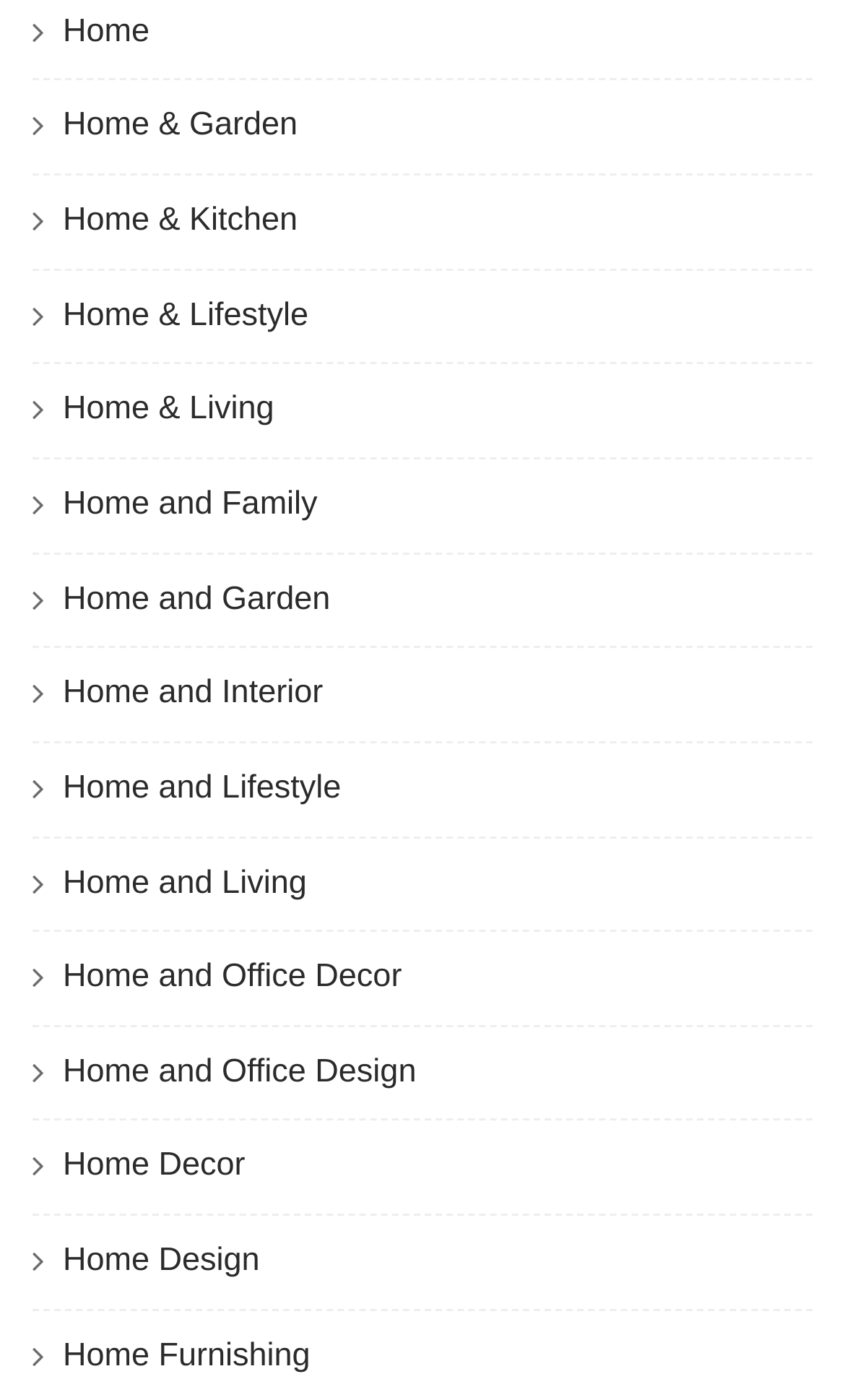What is the subcategory of the link at the top?
Please provide a comprehensive and detailed answer to the question.

The subcategory of the link at the top is 'Home' because the first link has the text ' Home' and its bounding box coordinates are [0.074, 0.009, 0.177, 0.035], which indicates it is at the top of the webpage.